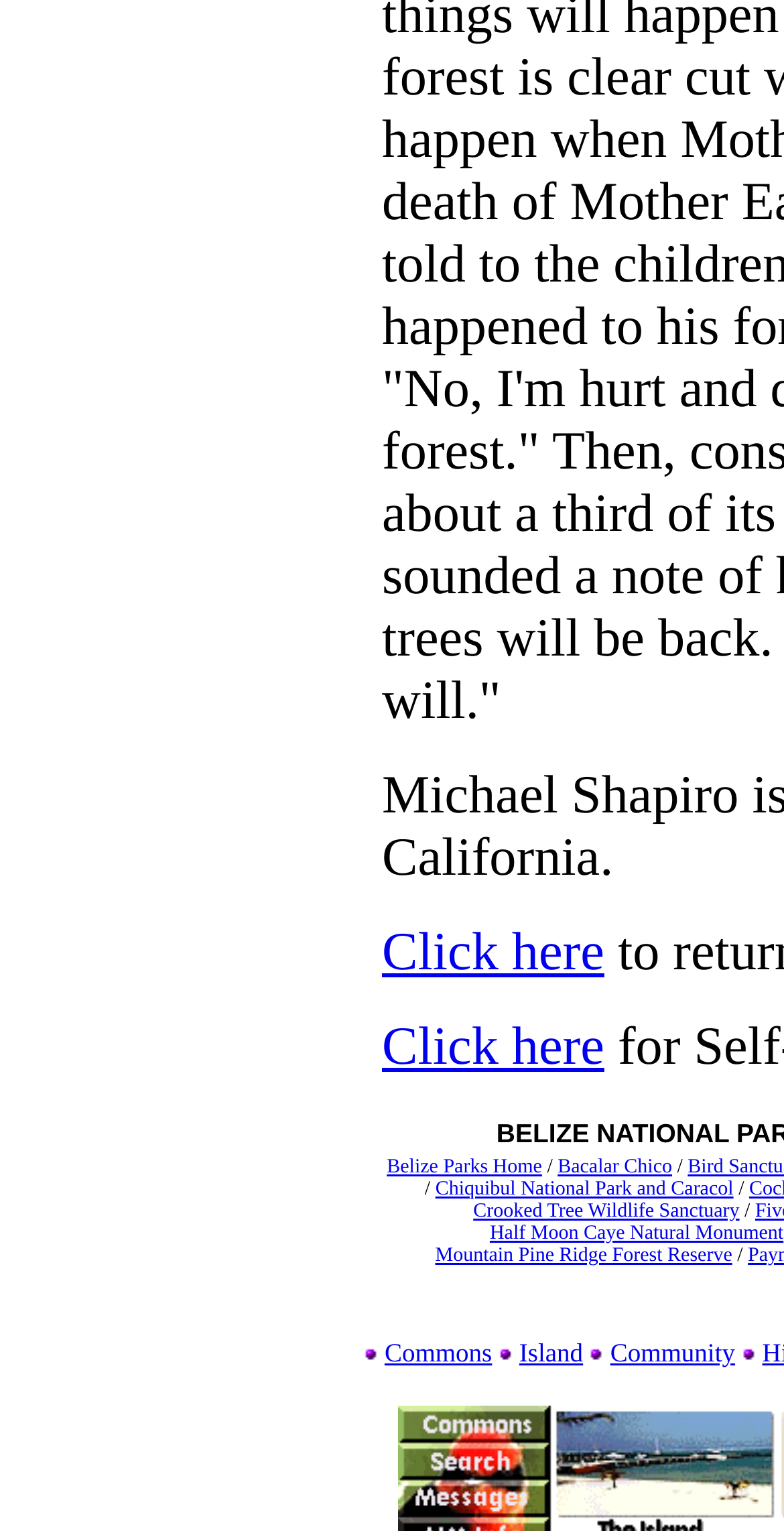Kindly respond to the following question with a single word or a brief phrase: 
What is the name of the last national park listed?

Mountain Pine Ridge Forest Reserve